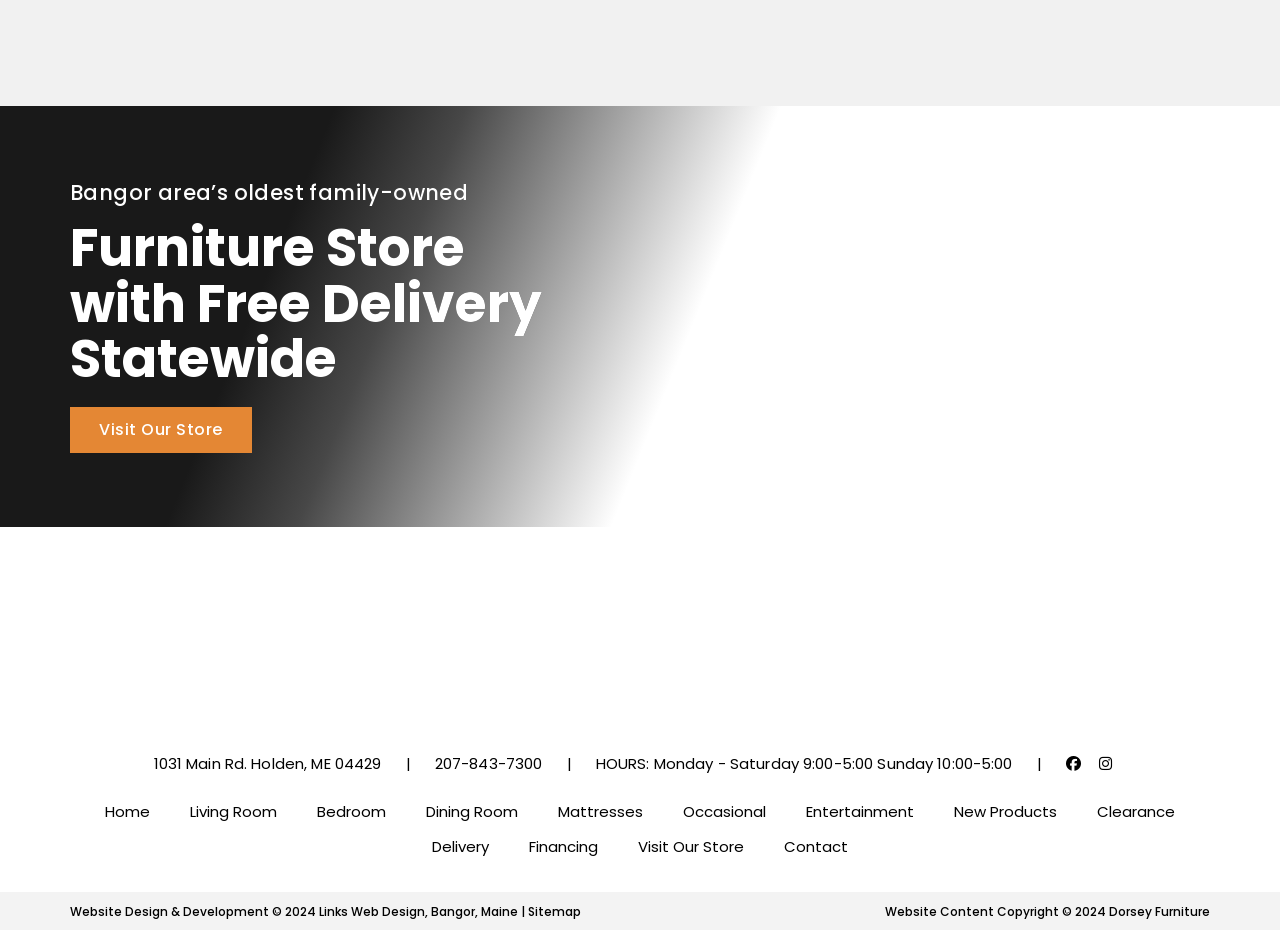Locate the bounding box coordinates of the element to click to perform the following action: 'Go to the home page'. The coordinates should be given as four float values between 0 and 1, in the form of [left, top, right, bottom].

[0.082, 0.86, 0.117, 0.886]